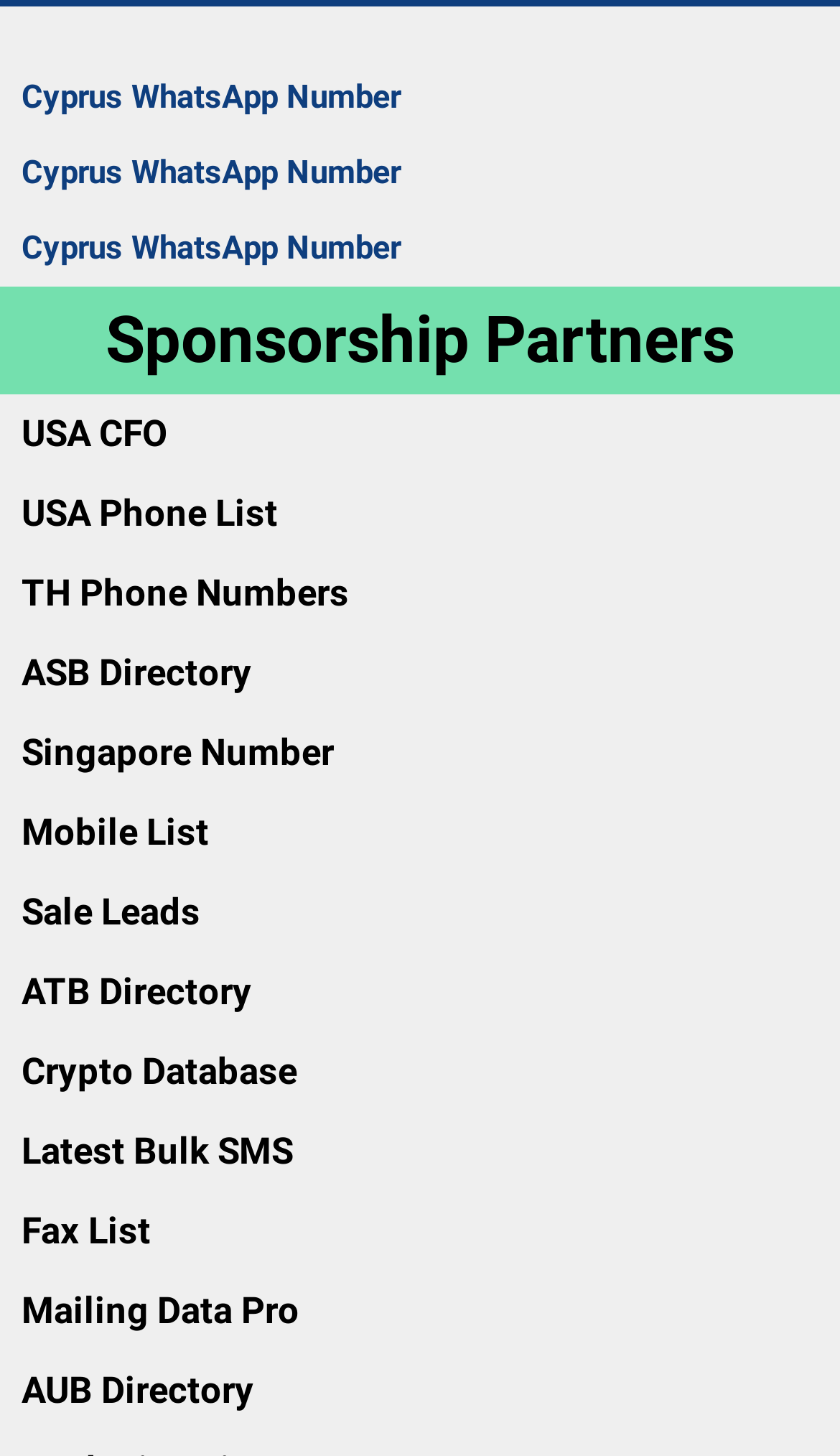Identify the bounding box coordinates of the clickable region necessary to fulfill the following instruction: "Visit the About Karisma page". The bounding box coordinates should be four float numbers between 0 and 1, i.e., [left, top, right, bottom].

None